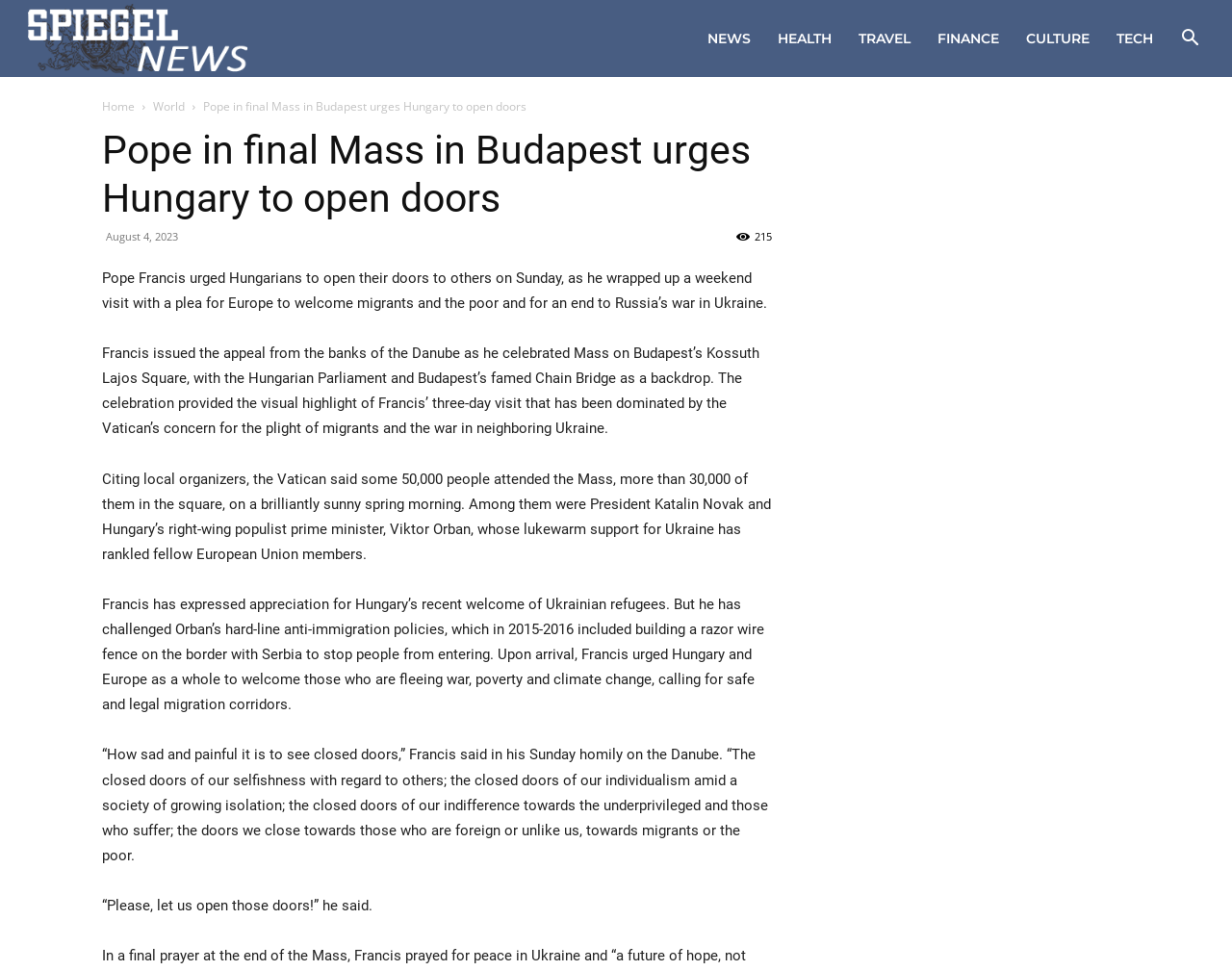Determine the coordinates of the bounding box for the clickable area needed to execute this instruction: "Visit the HOME page".

[0.083, 0.101, 0.109, 0.118]